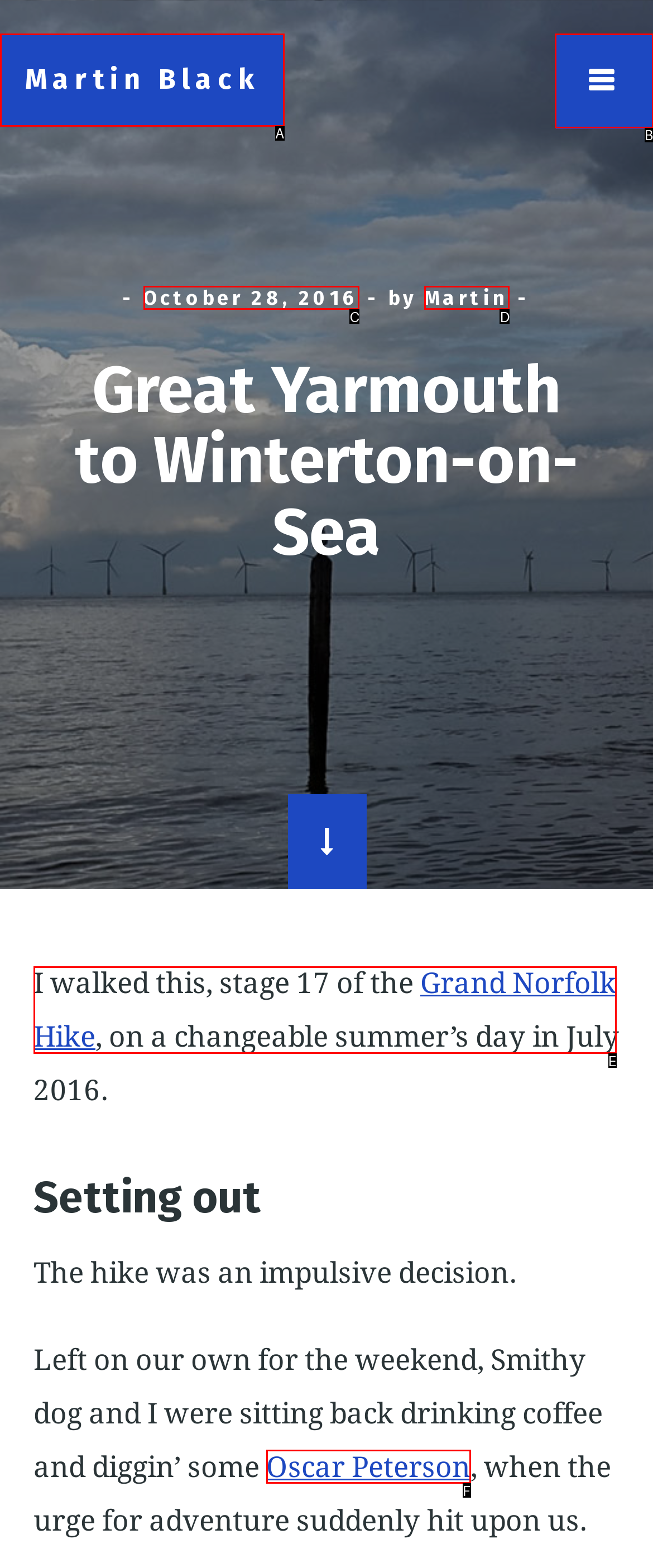Given the element description: October 28, 2016November 13, 2016
Pick the letter of the correct option from the list.

C